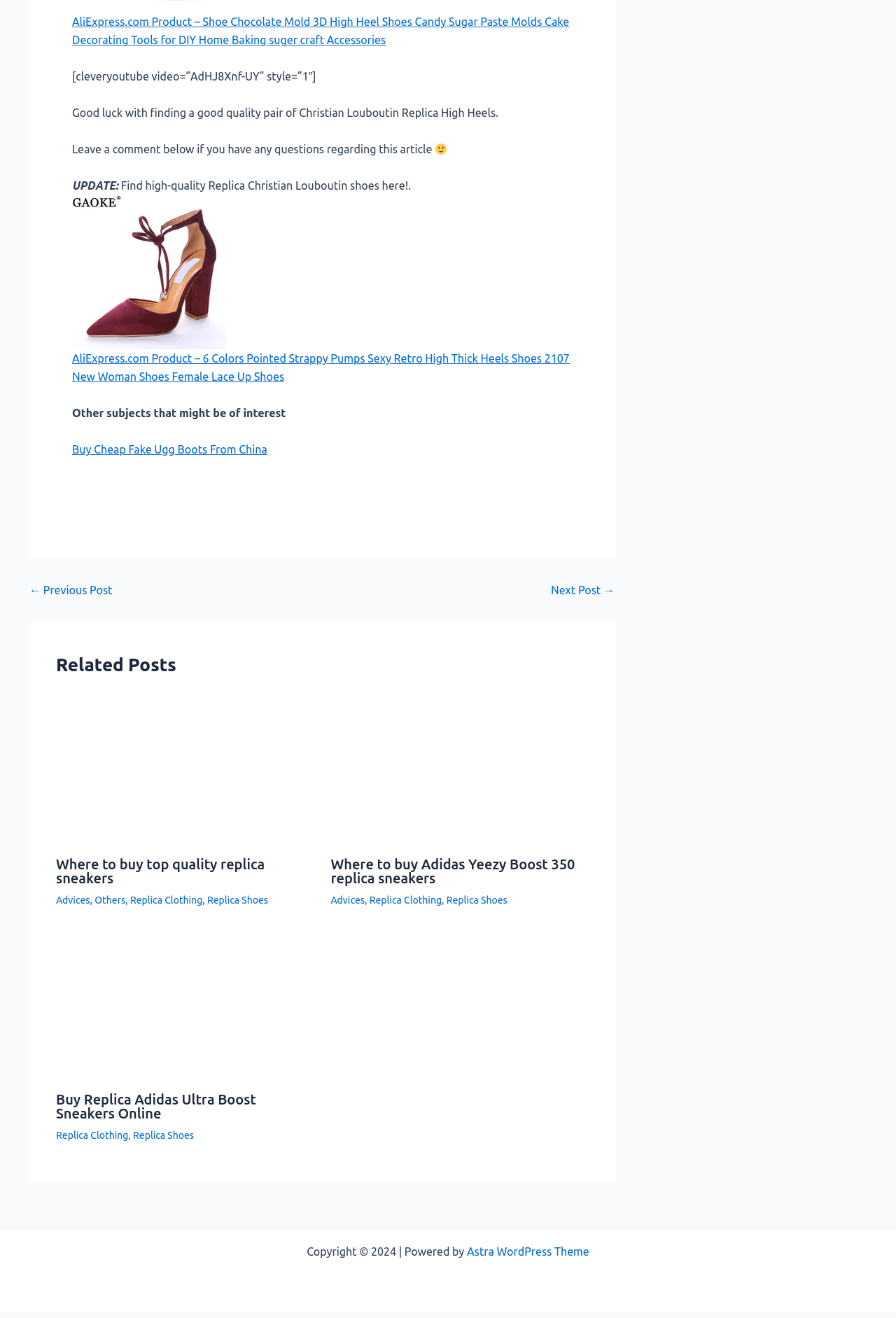Identify the bounding box coordinates of the HTML element based on this description: "Replica Shoes".

[0.148, 0.857, 0.217, 0.866]